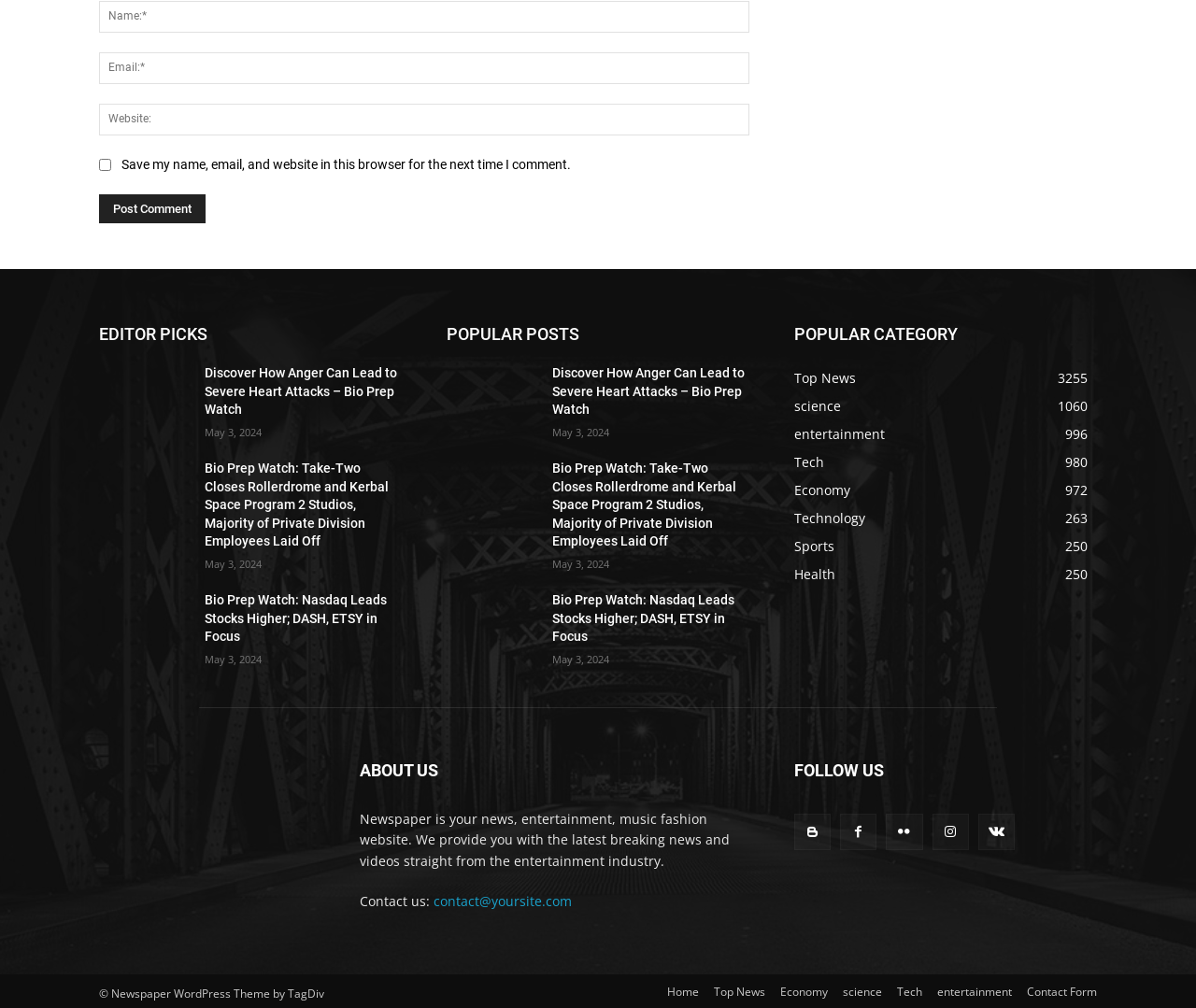Could you find the bounding box coordinates of the clickable area to complete this instruction: "Contact us"?

[0.362, 0.882, 0.478, 0.9]